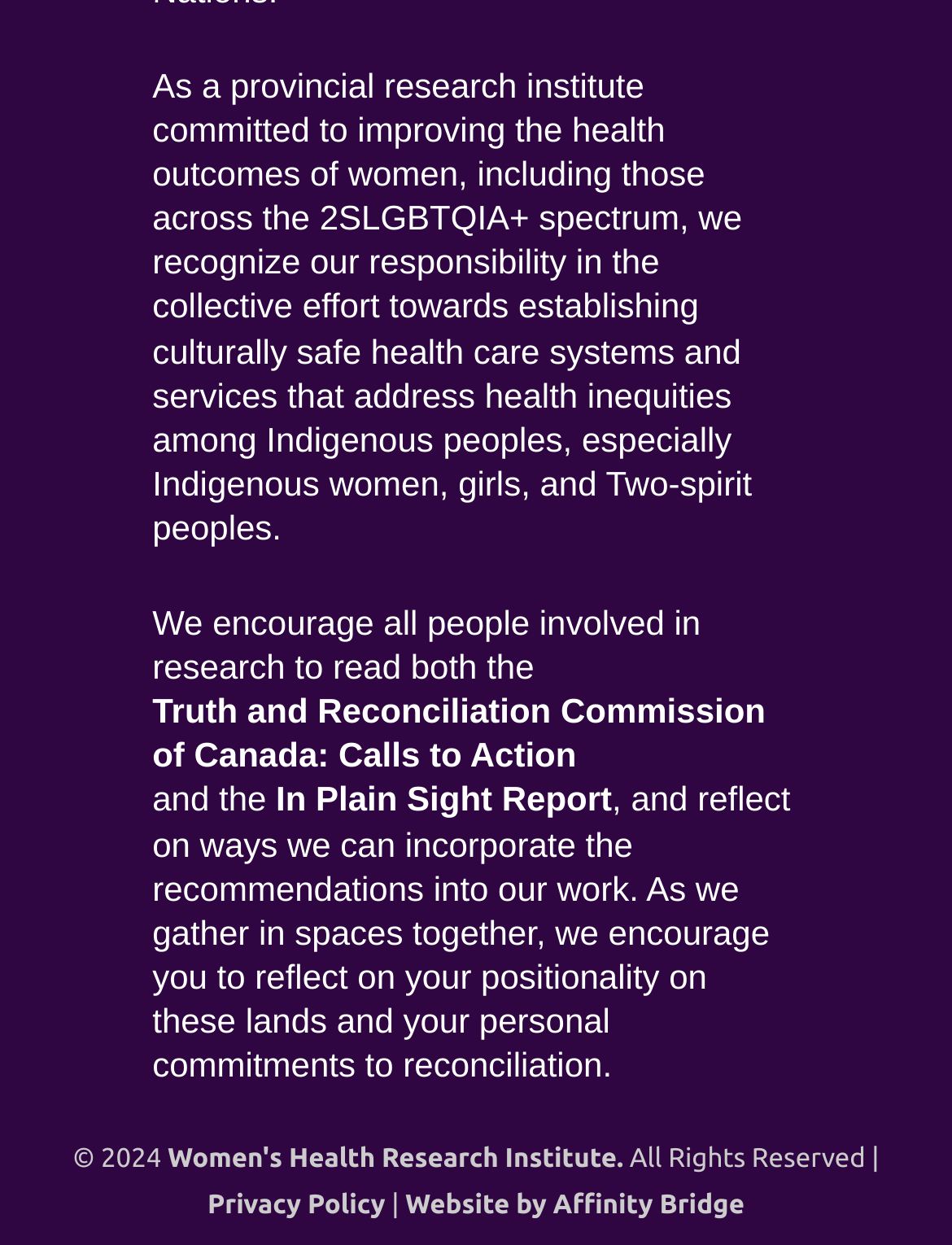Answer briefly with one word or phrase:
What is encouraged to be read by people involved in research?

Two reports